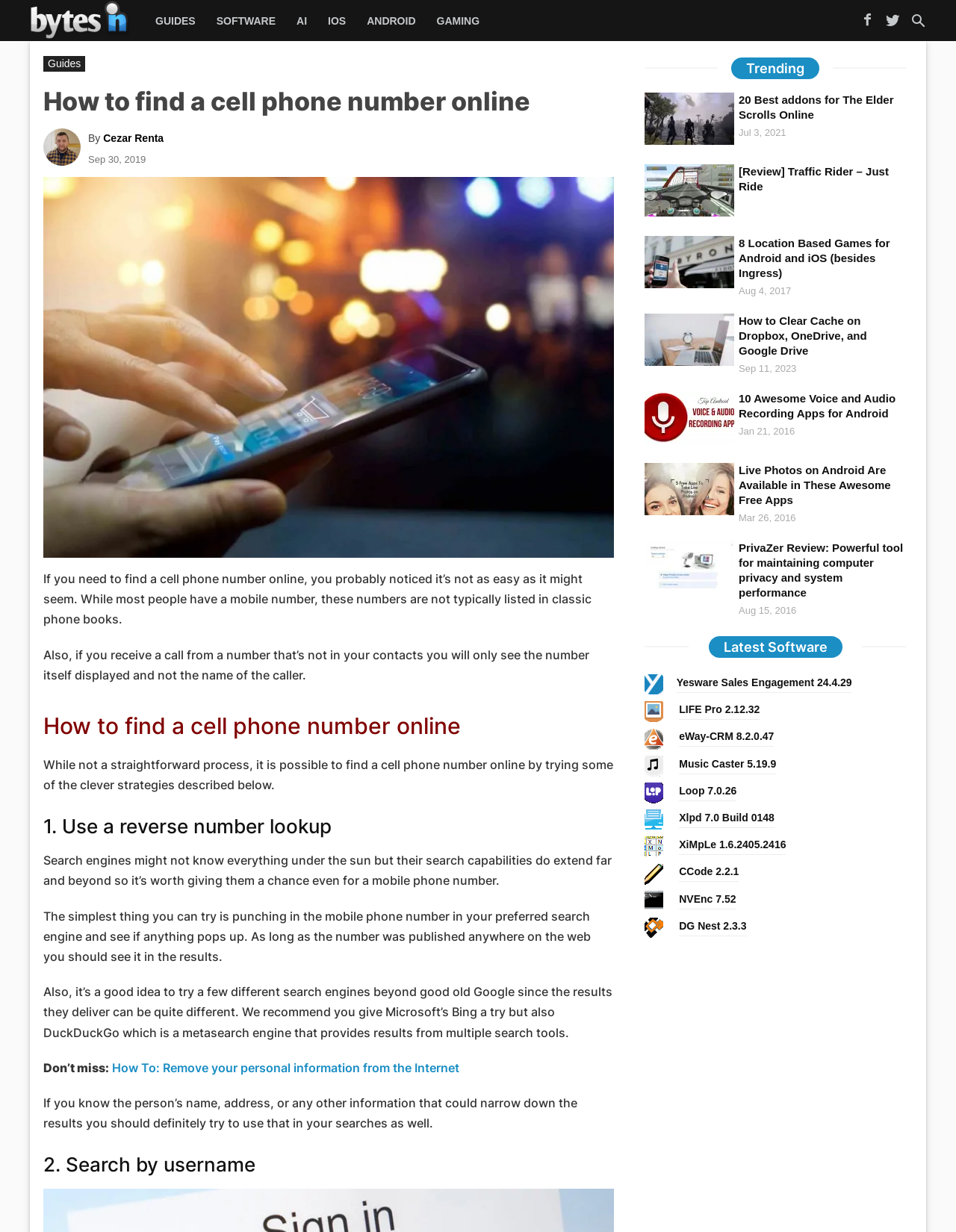Please locate the bounding box coordinates of the element that needs to be clicked to achieve the following instruction: "Search for a cell phone number using the search engine". The coordinates should be four float numbers between 0 and 1, i.e., [left, top, right, bottom].

[0.045, 0.692, 0.64, 0.721]